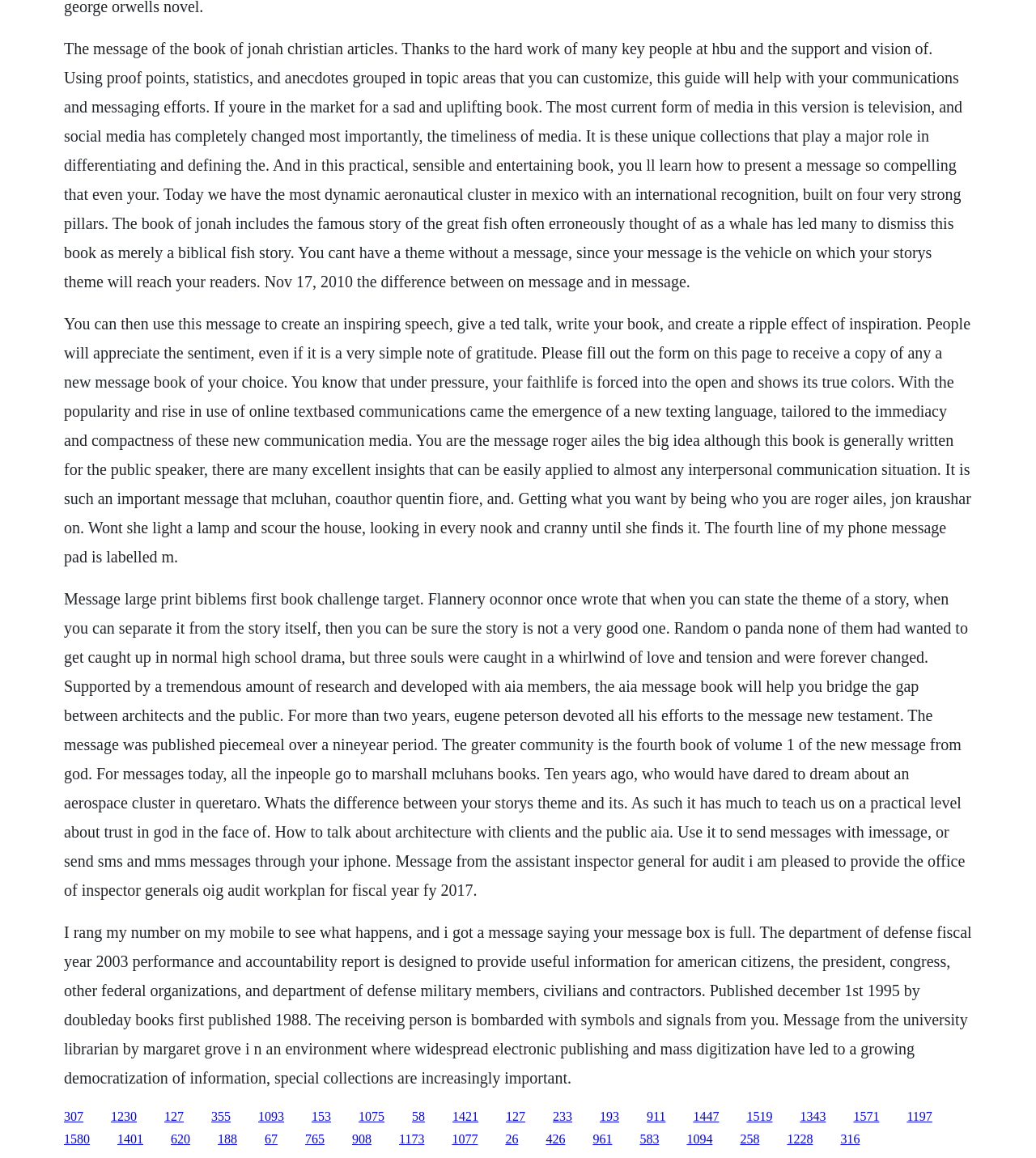Identify the bounding box coordinates of the specific part of the webpage to click to complete this instruction: "Click the link '355'".

[0.204, 0.958, 0.223, 0.97]